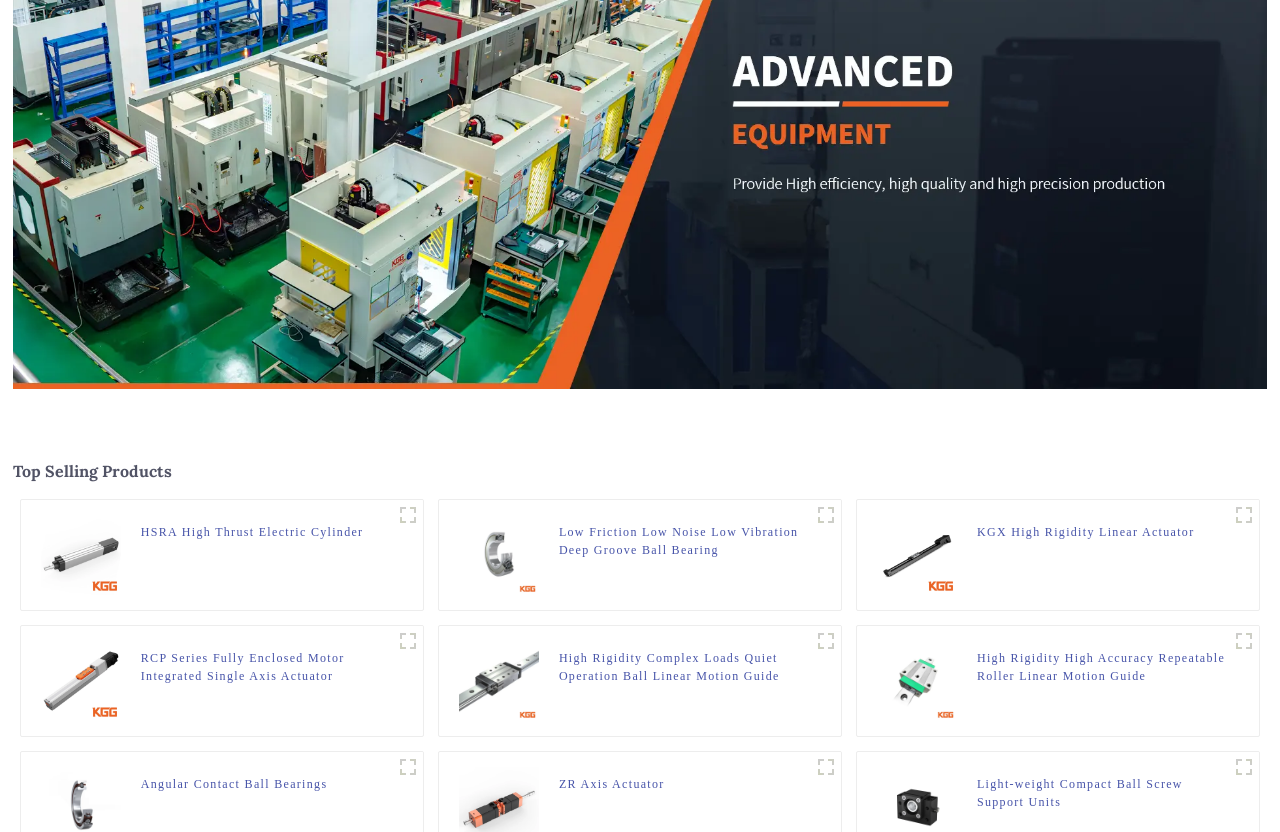What is the main category of products on this webpage?
Answer the question with a detailed explanation, including all necessary information.

Based on the webpage content, I can see that there are multiple sections showcasing different products, such as linear actuators, ball bearings, and linear motion guides. These products are all related to linear motion, which suggests that this webpage is primarily focused on linear motion products.